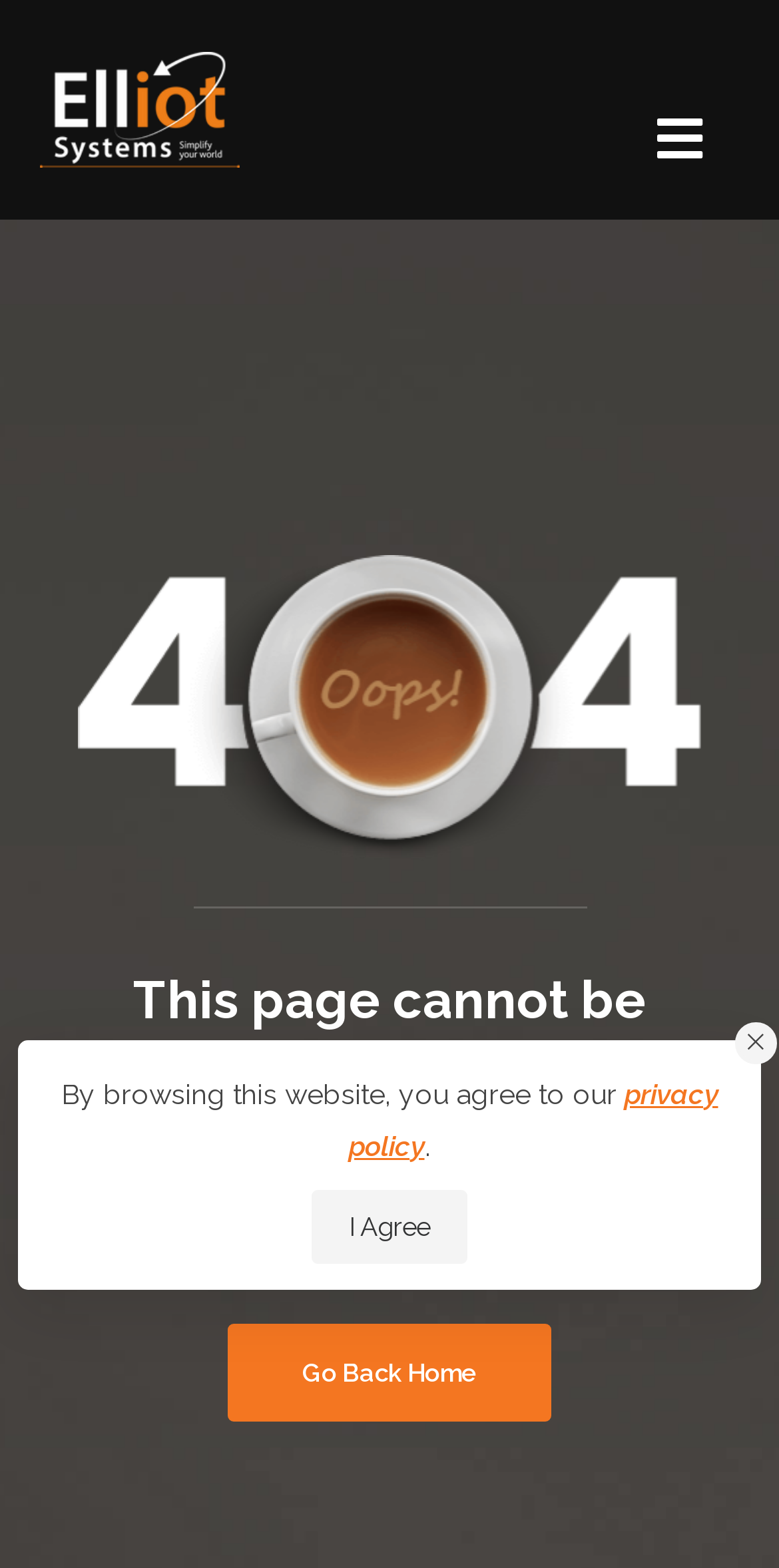What is the content of the 404 image?
Relying on the image, give a concise answer in one word or a brief phrase.

Not specified